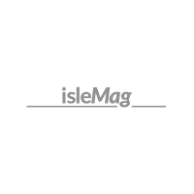What topics are likely associated with the 'isleMag' logo?
Please provide an in-depth and detailed response to the question.

The 'isleMag' logo is likely associated with articles or posts highlighted in the surrounding webpage context, emphasizing the site's offerings in areas like air conditioning, modifications, or unique products, which are related to lifestyle, travel, or fashion.